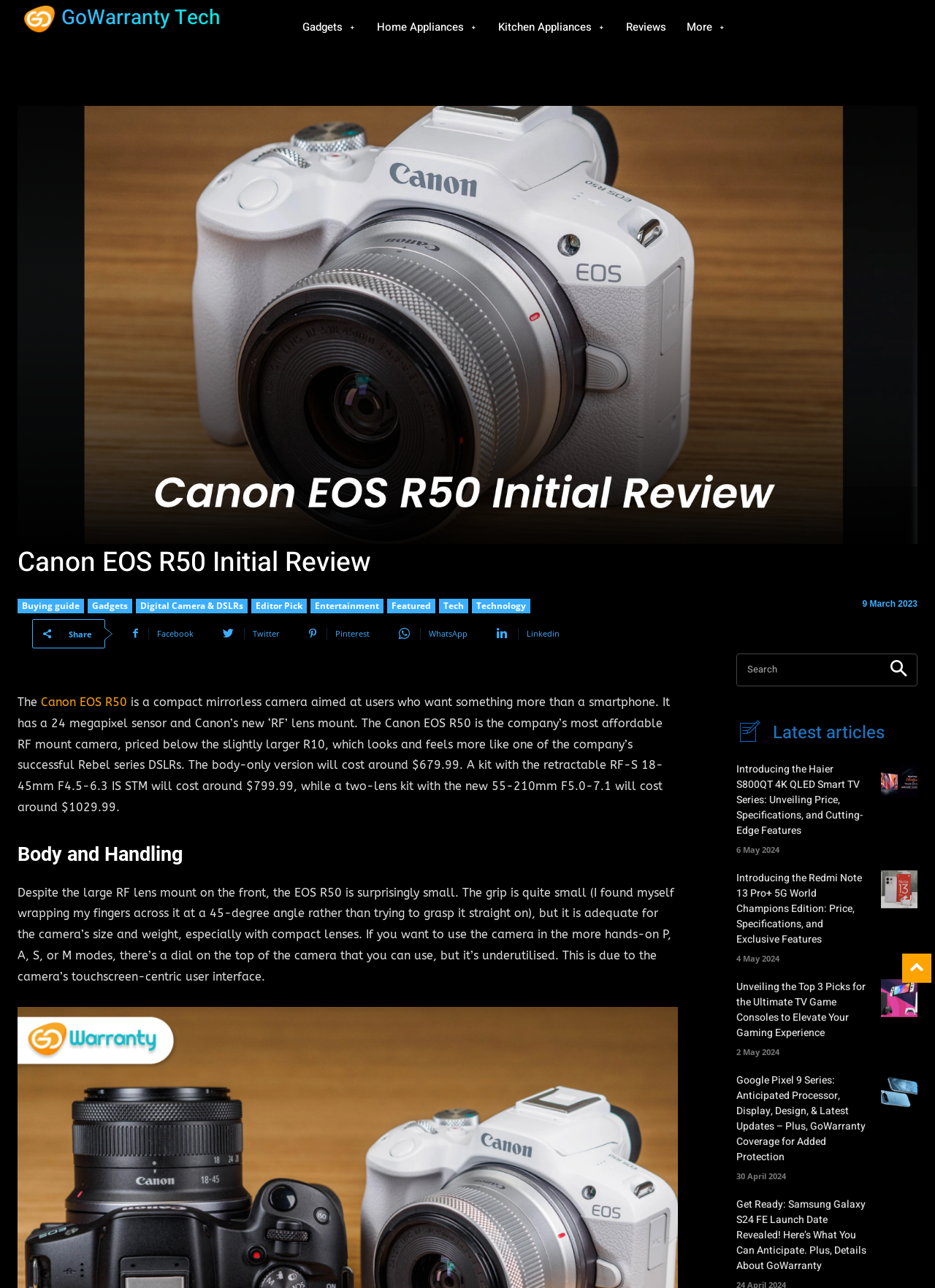From the image, can you give a detailed response to the question below:
How many latest articles are listed?

The number of latest articles listed can be found by counting the links under the 'Latest articles' heading, which are 5 in total.